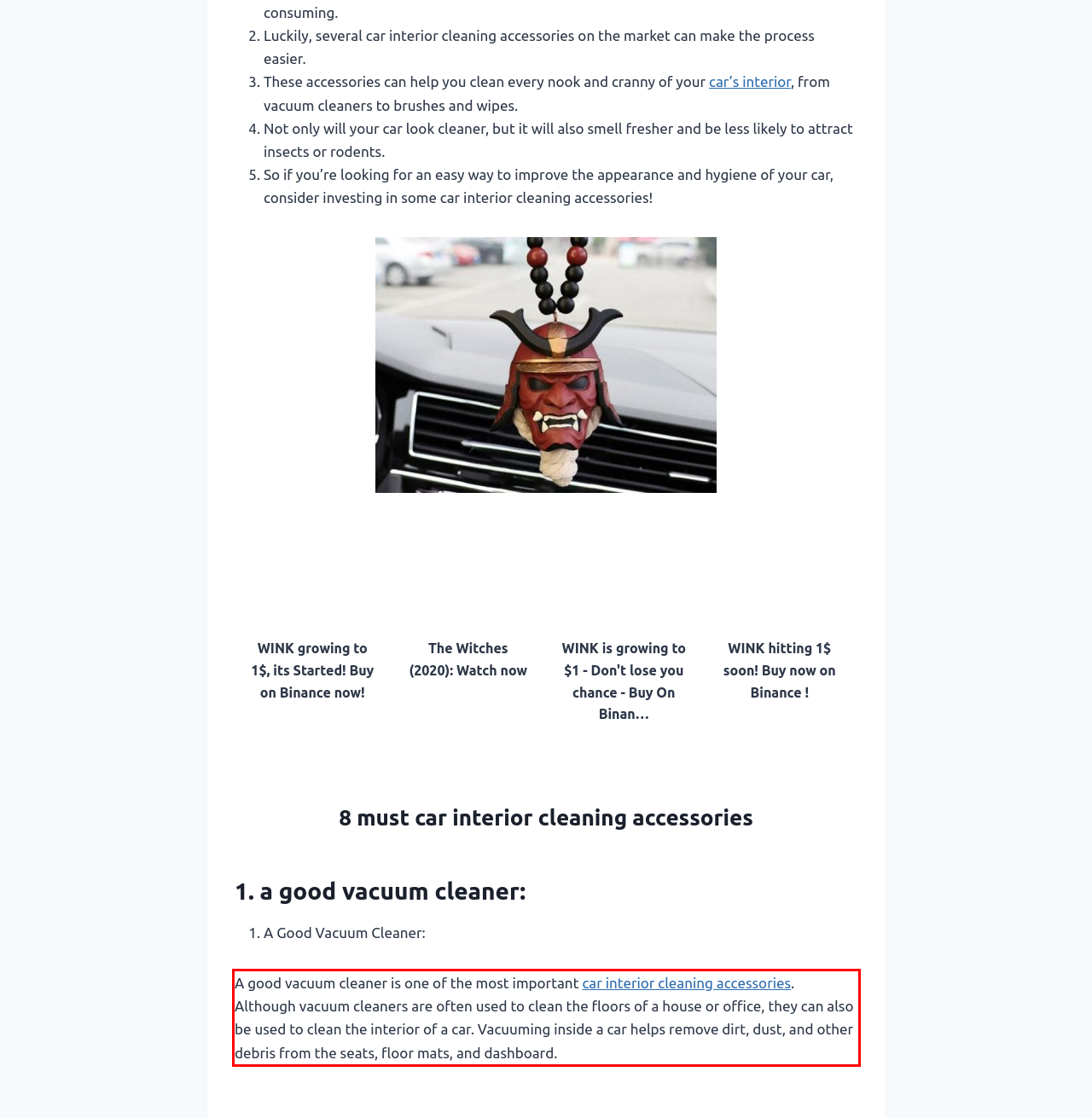You have a screenshot with a red rectangle around a UI element. Recognize and extract the text within this red bounding box using OCR.

A good vacuum cleaner is one of the most important car interior cleaning accessories. Although vacuum cleaners are often used to clean the floors of a house or office, they can also be used to clean the interior of a car. Vacuuming inside a car helps remove dirt, dust, and other debris from the seats, floor mats, and dashboard.